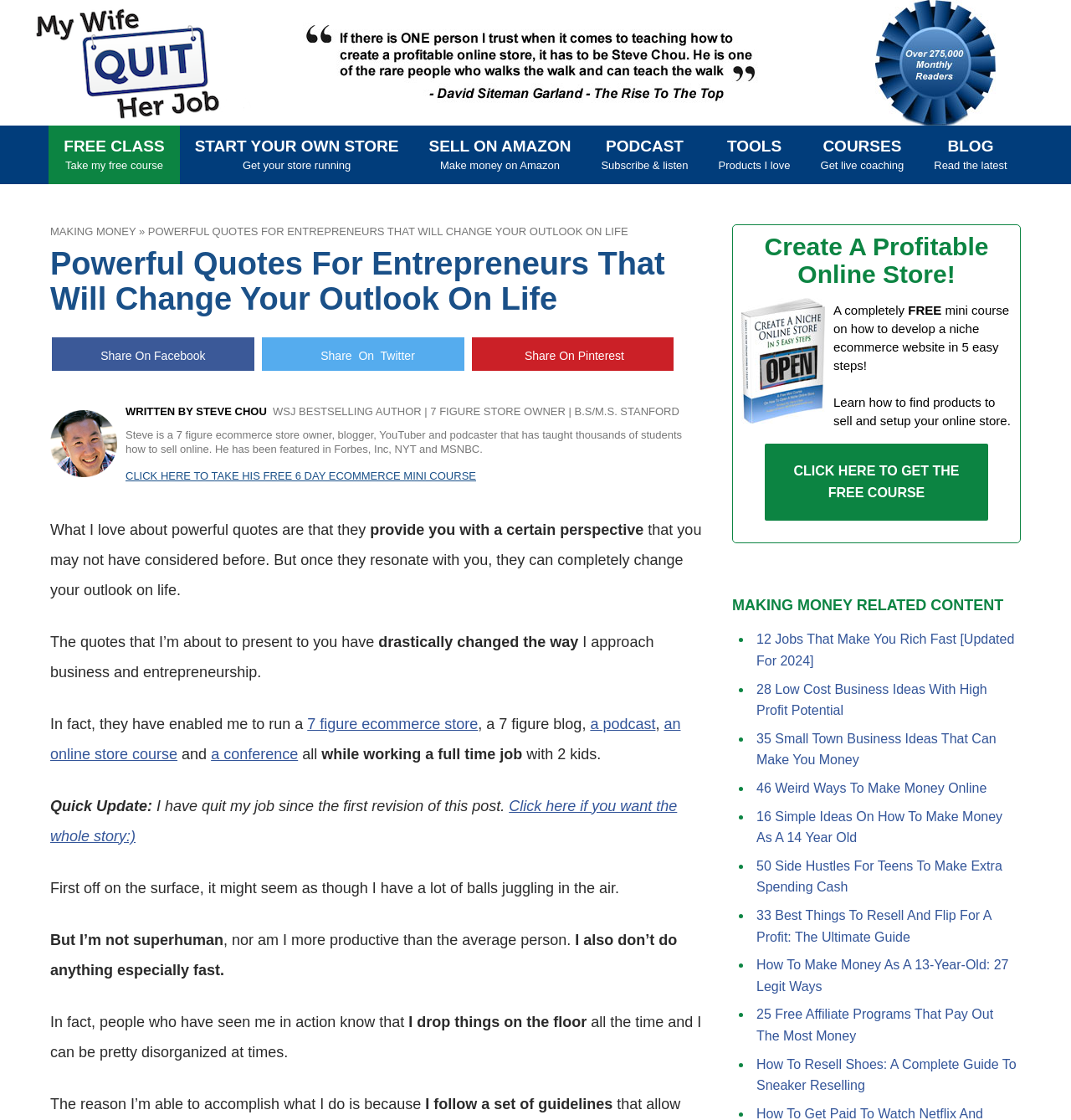What is the purpose of the quotes presented on the webpage?
Look at the image and answer with only one word or phrase.

to change your outlook on life